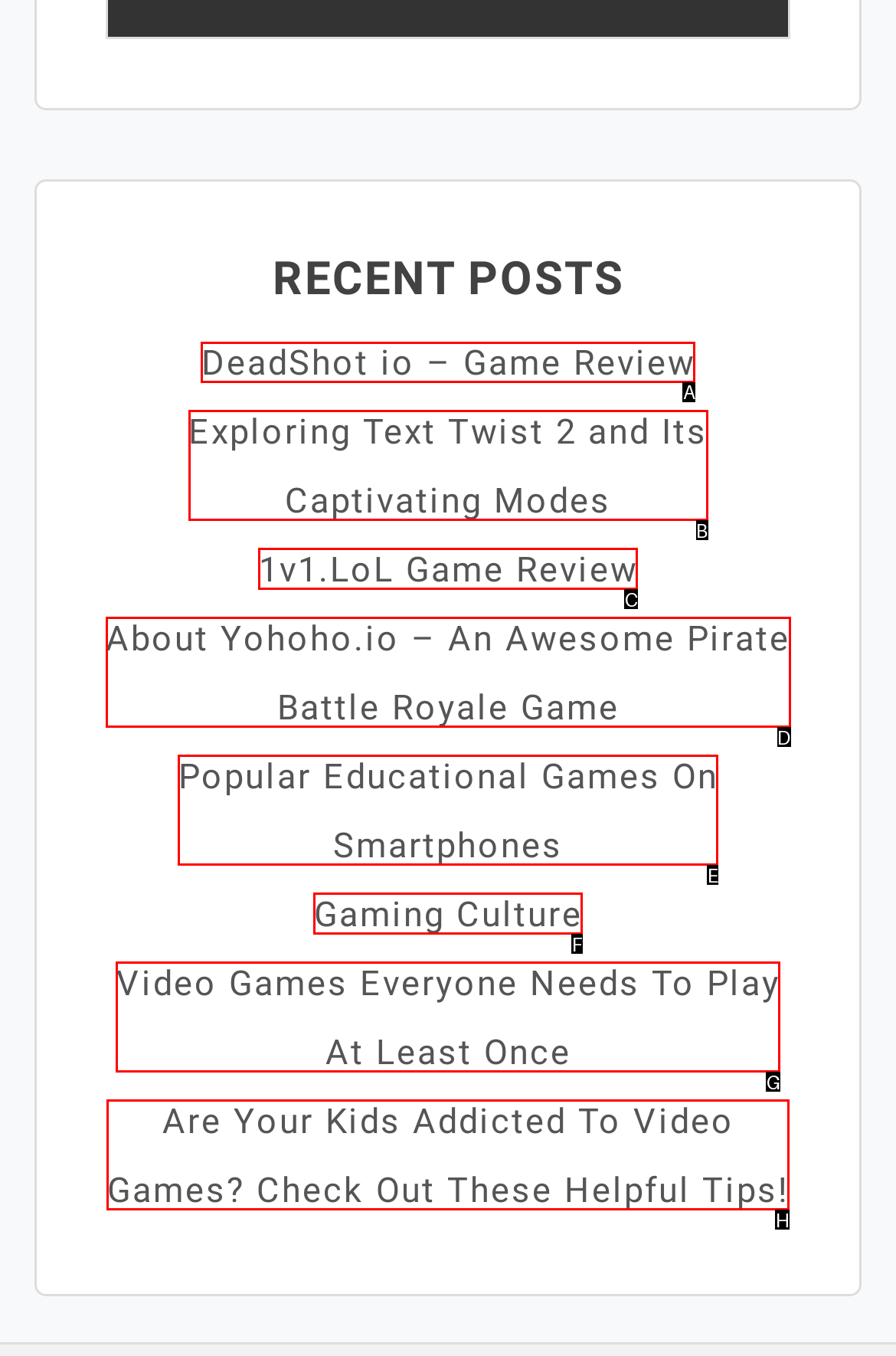Determine which UI element I need to click to achieve the following task: read DeadShot io game review Provide your answer as the letter of the selected option.

A